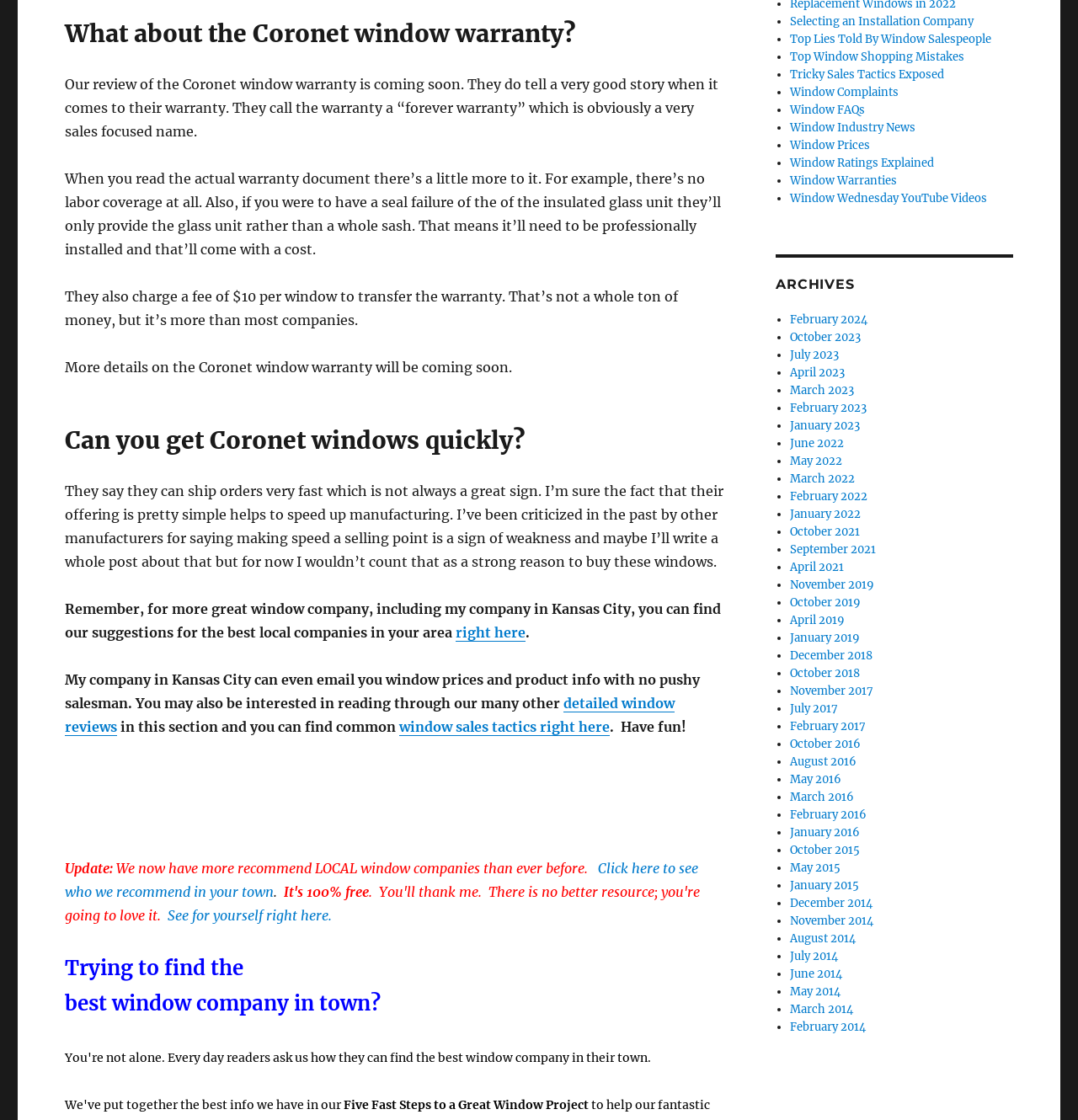Use a single word or phrase to answer the question: 
Can Coronet windows be shipped quickly?

Yes